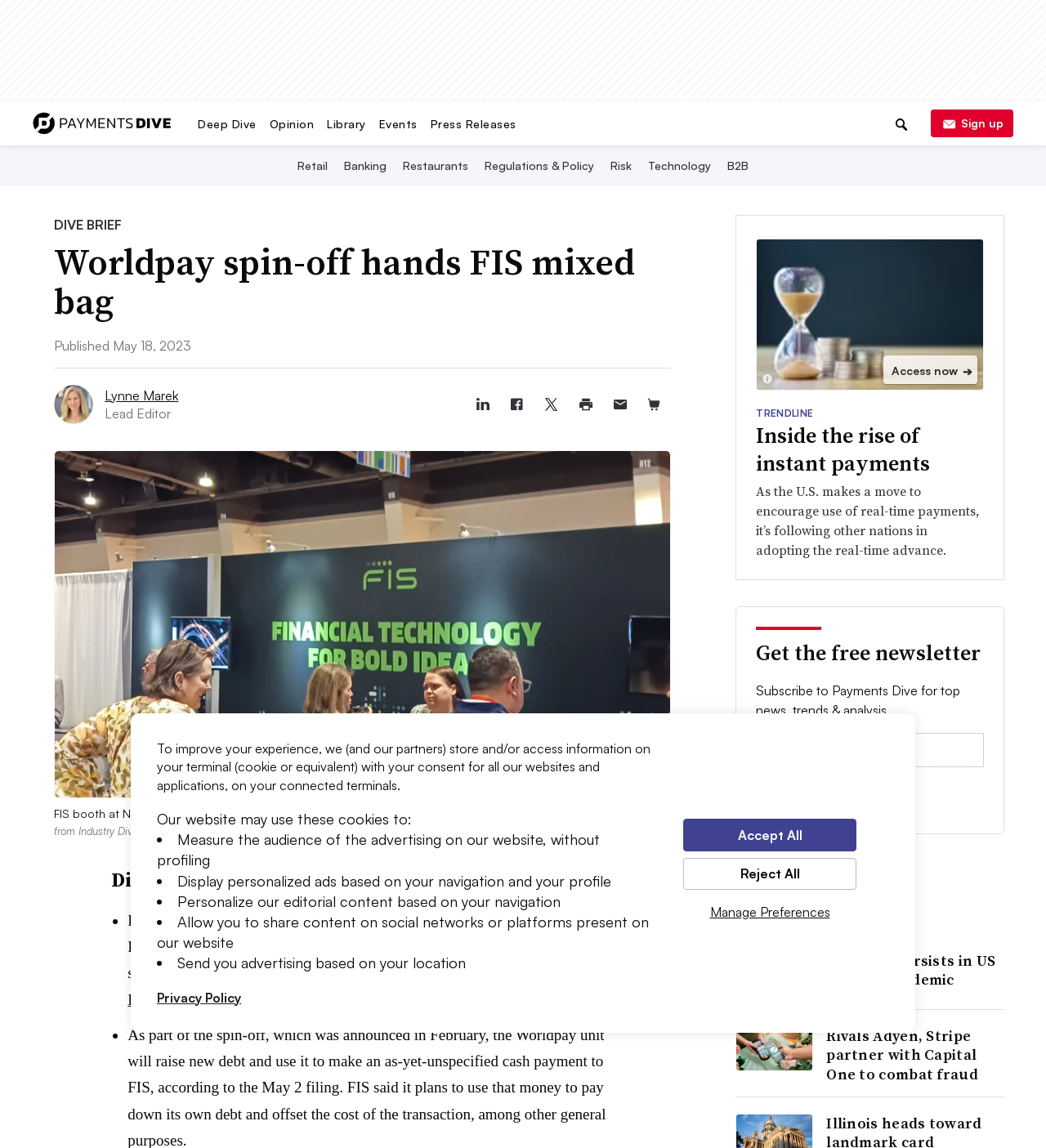Show the bounding box coordinates for the HTML element described as: "Technology".

[0.616, 0.138, 0.683, 0.151]